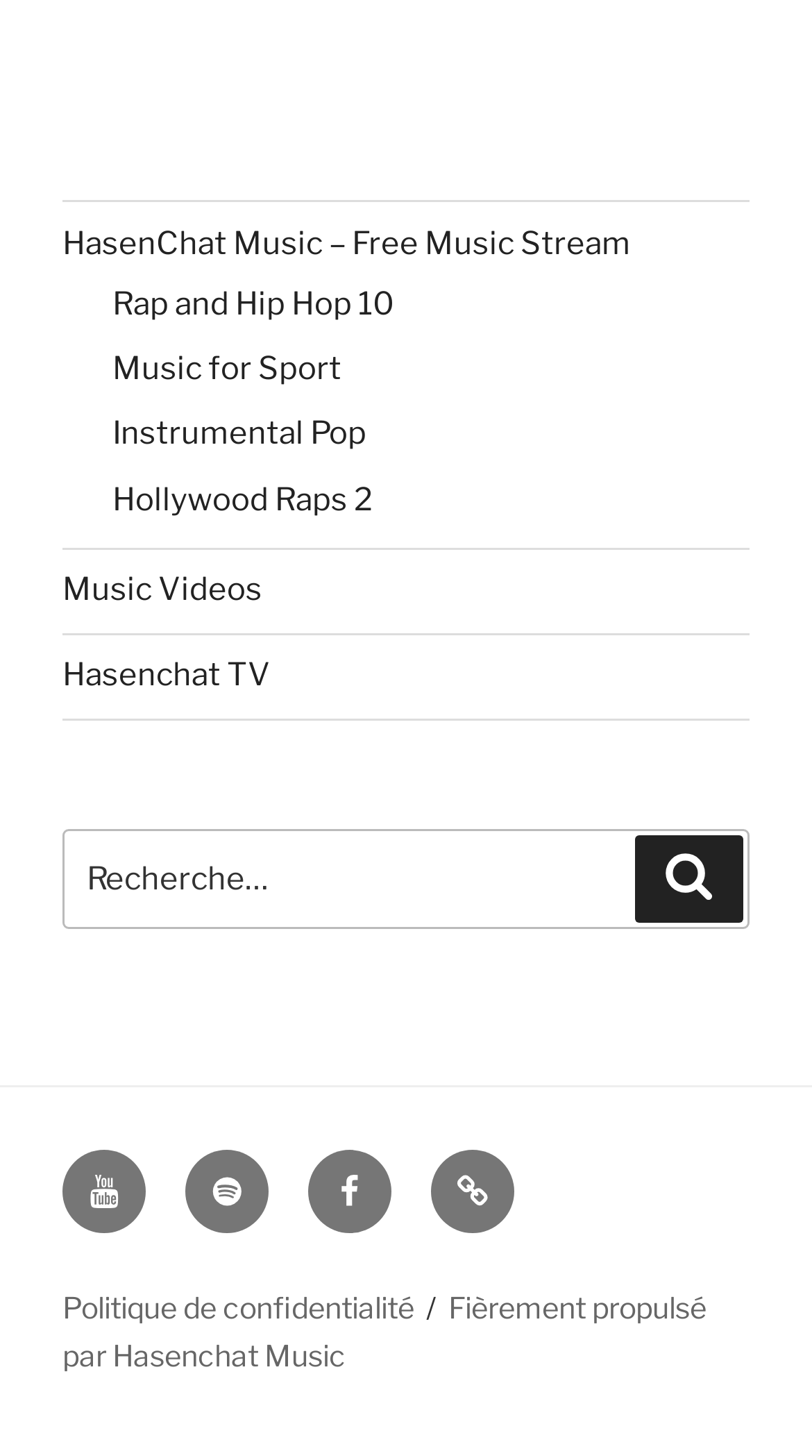Answer the question in one word or a short phrase:
How many music genres are listed in the navigation menu?

5